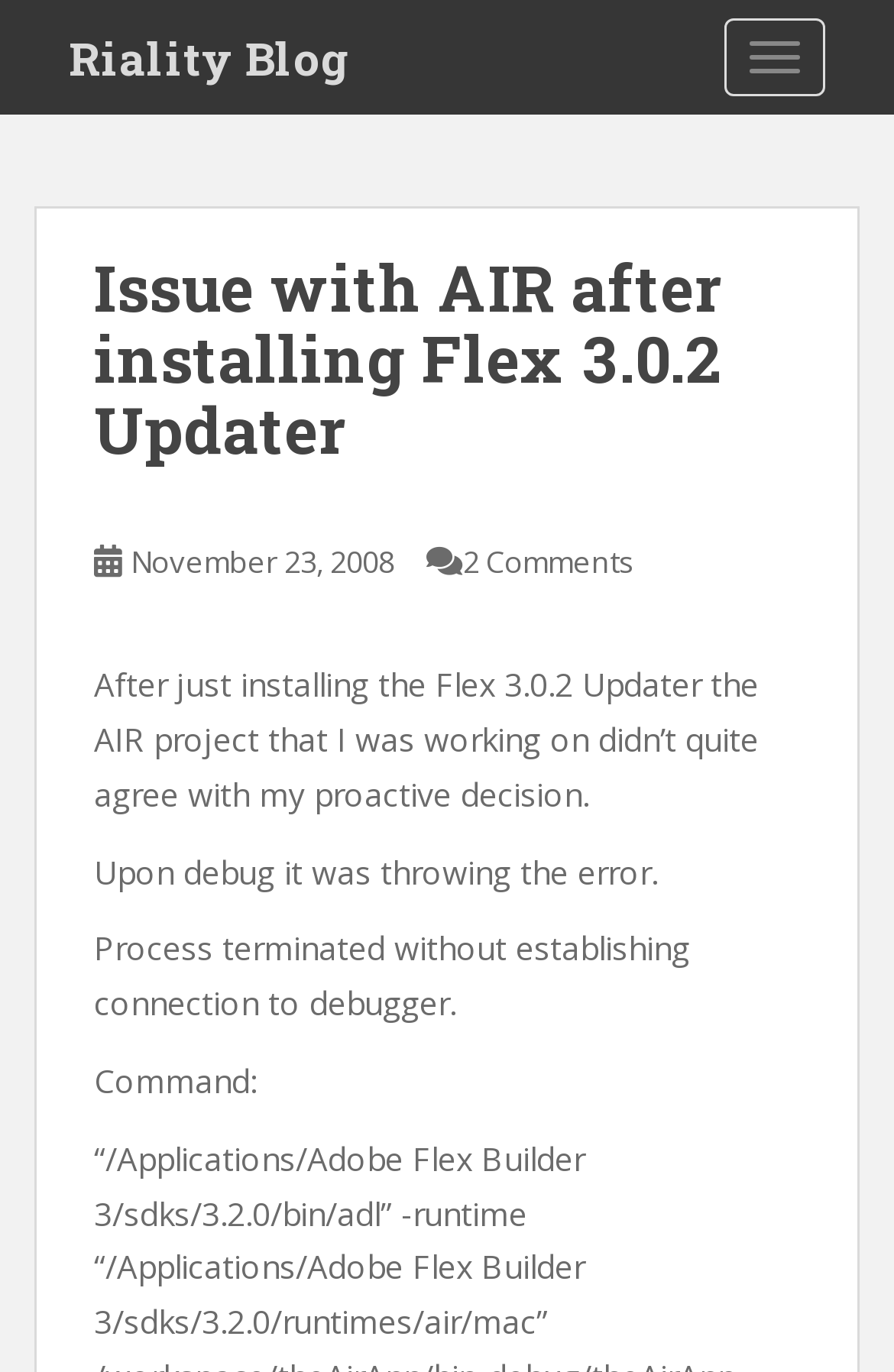Using the element description November 23, 2008November 23, 2008, predict the bounding box coordinates for the UI element. Provide the coordinates in (top-left x, top-left y, bottom-right x, bottom-right y) format with values ranging from 0 to 1.

[0.146, 0.395, 0.441, 0.425]